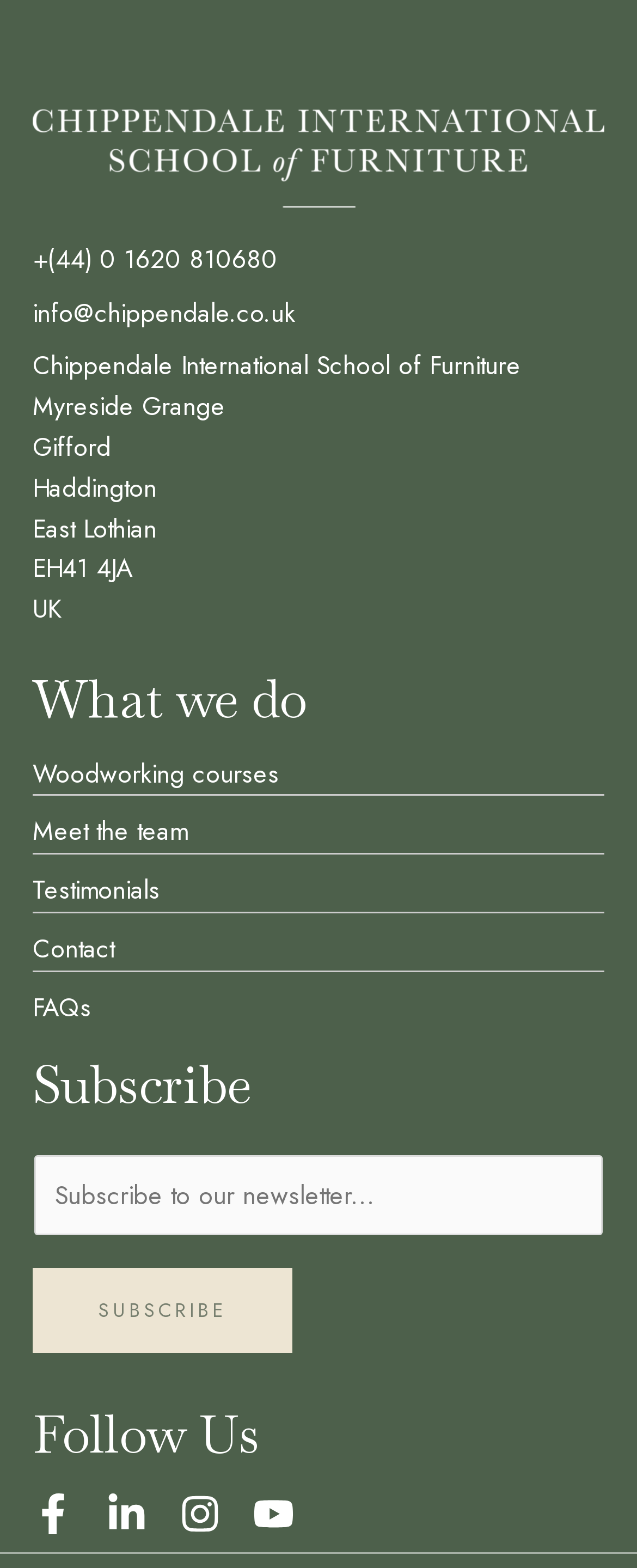Answer this question in one word or a short phrase: What is the name of the school?

Chippendale International School of Furniture